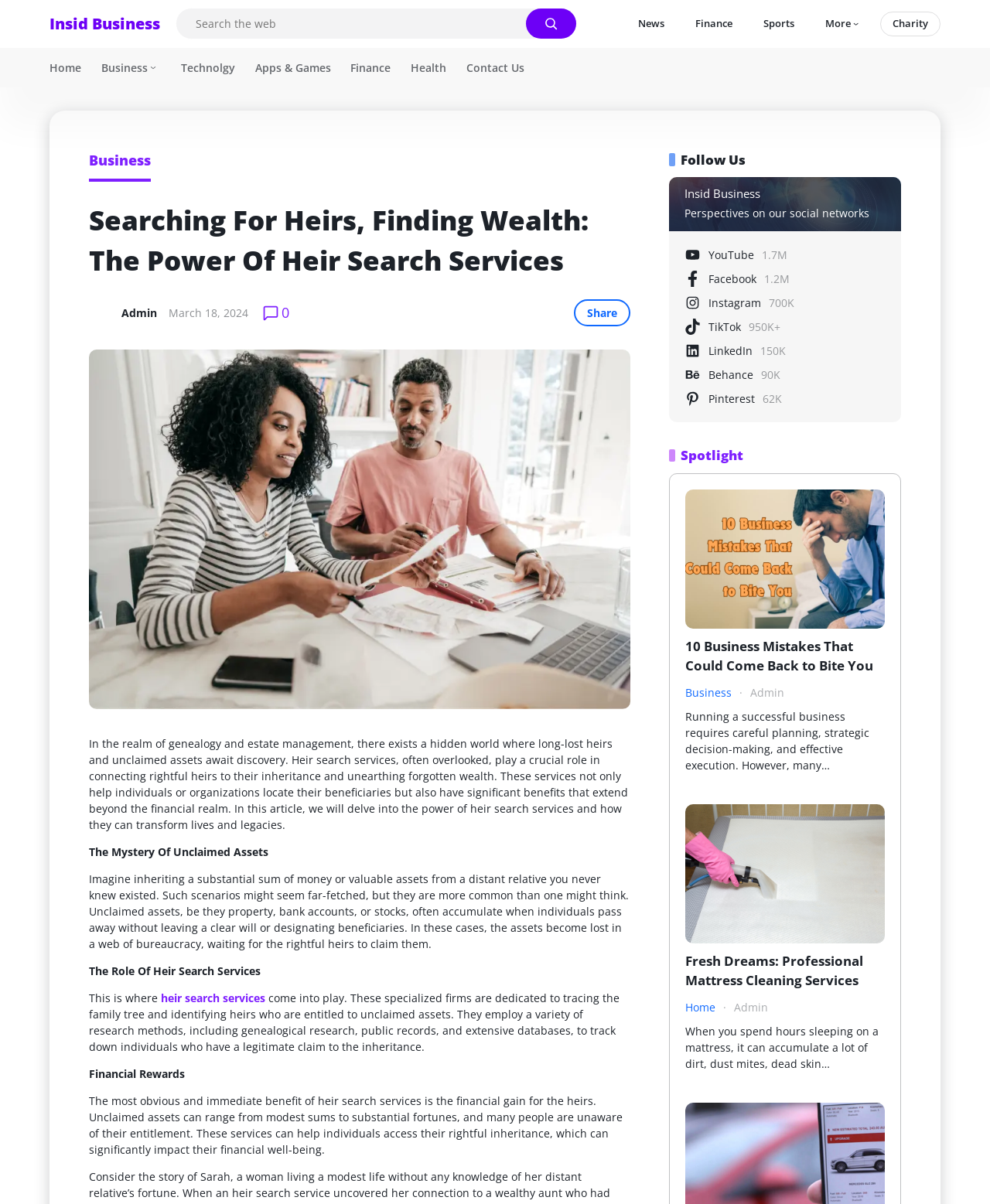Please find the main title text of this webpage.

Searching For Heirs, Finding Wealth: The Power Of Heir Search Services